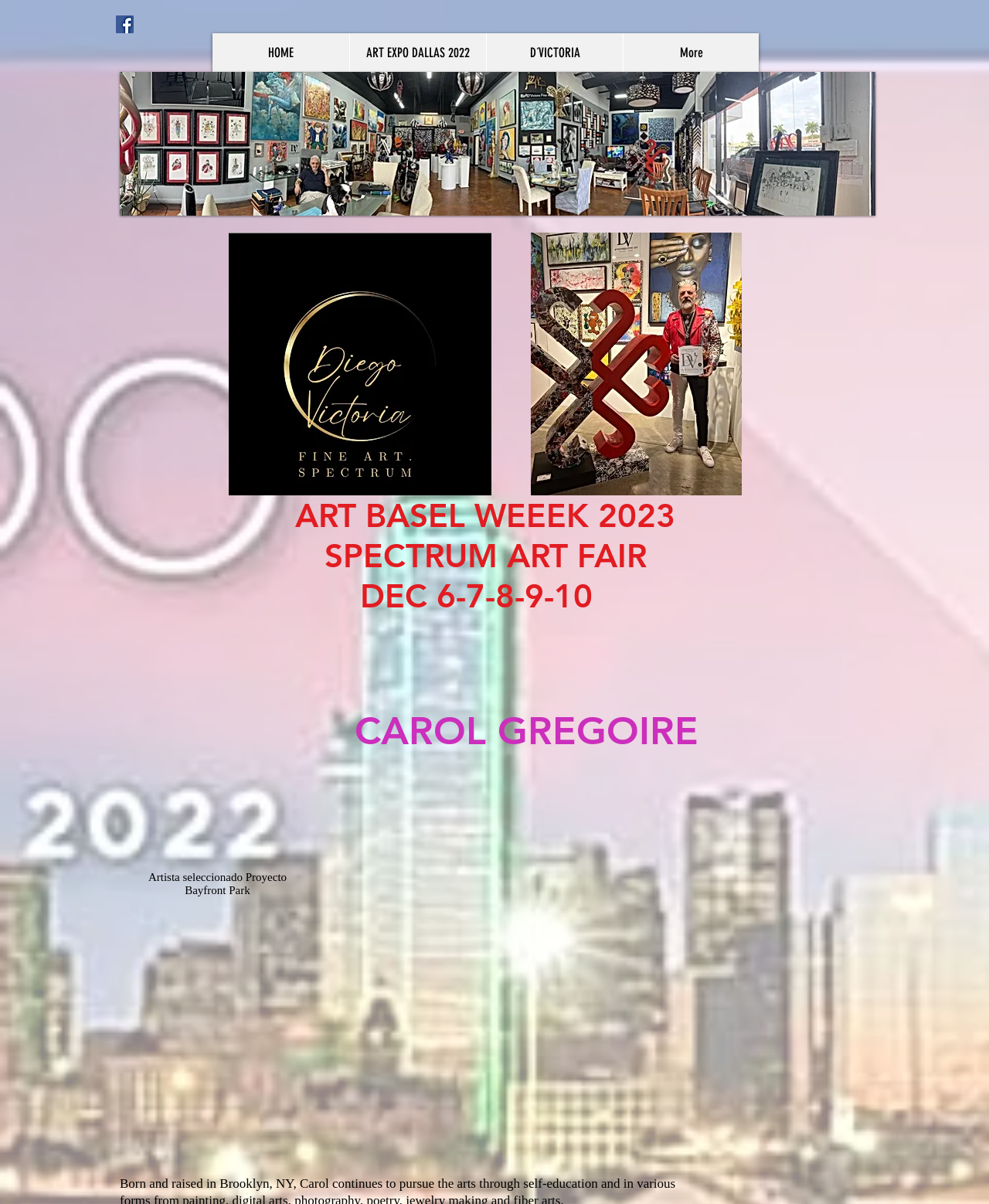What is the artist's name?
Please provide a full and detailed response to the question.

The artist's name is mentioned in the heading 'CAROL GREGOIRE' which is located at the top of the webpage, and also in the text 'Born and raised in Brooklyn, NY, Carol continues to pursue the arts...' at the bottom of the webpage.